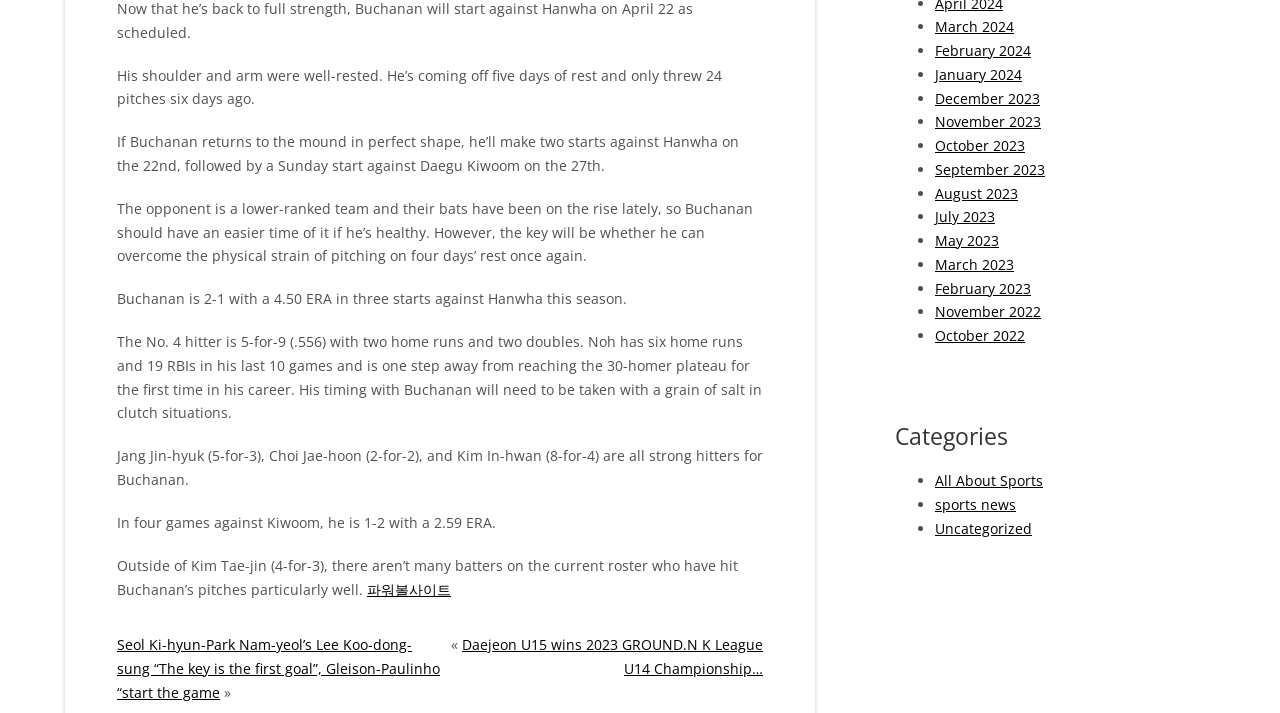Answer the question in one word or a short phrase:
How many home runs does Noh have in his last 10 games?

six